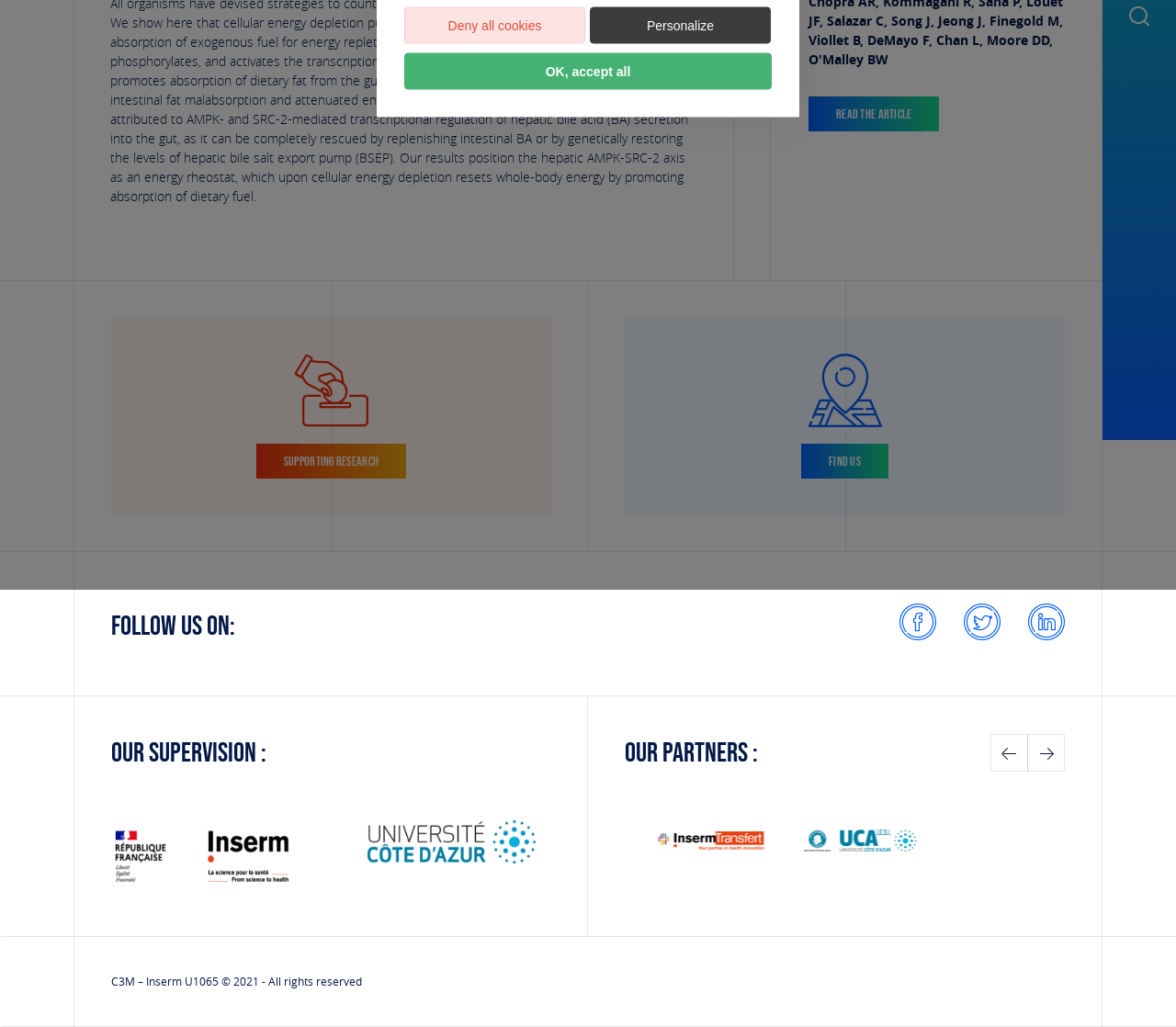Determine the bounding box coordinates of the UI element that matches the following description: "parent_node: Our supervision :". The coordinates should be four float numbers between 0 and 1 in the format [left, top, right, bottom].

[0.312, 0.799, 0.455, 0.841]